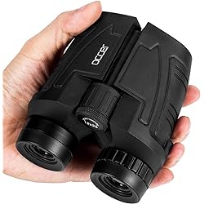What is the size of the objective lens?
Can you provide a detailed and comprehensive answer to the question?

The size of the objective lens can be found in the product description, which specifies that the binoculars have a 25mm objective lens, which is responsible for gathering light and forming an image.